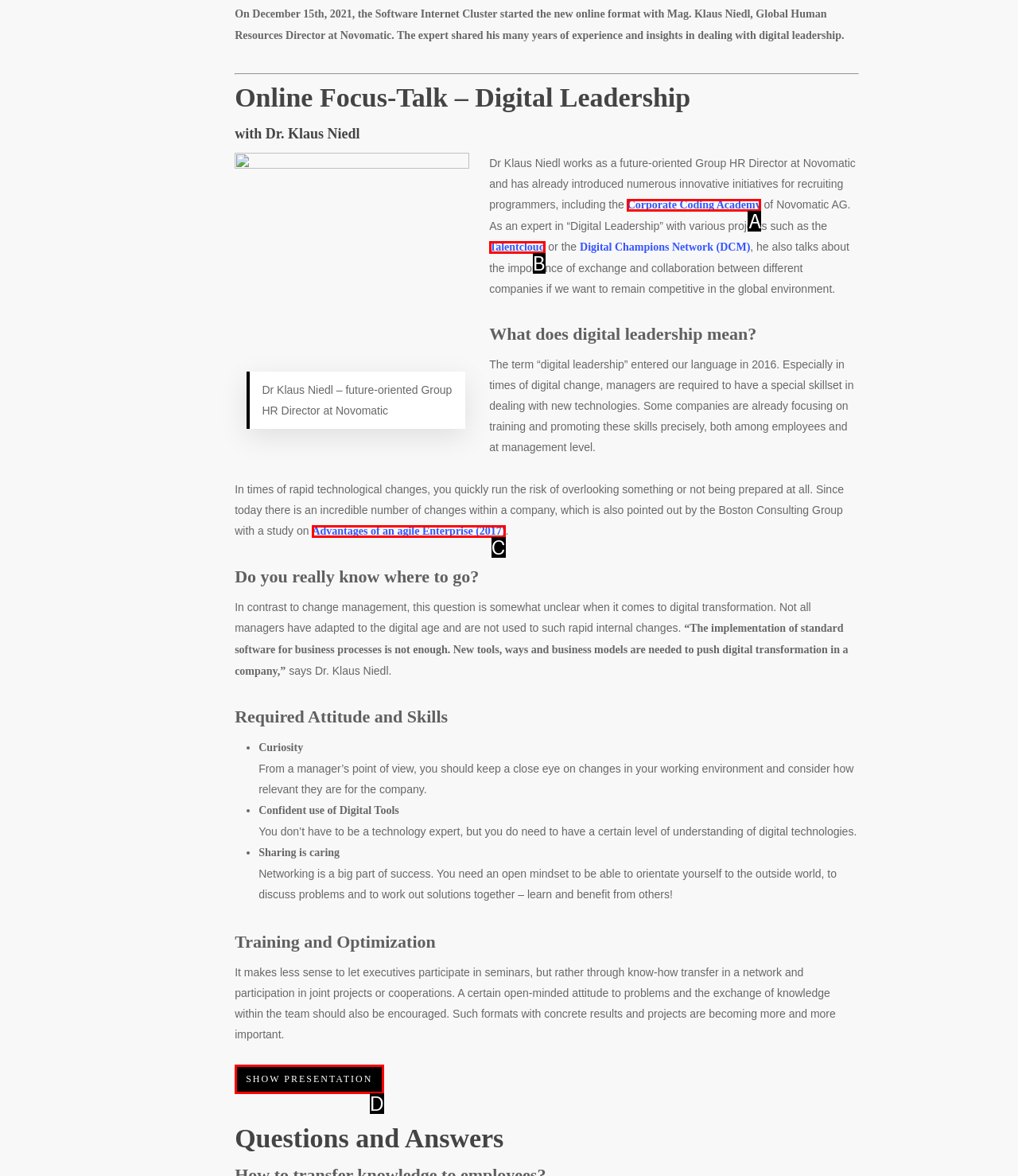Identify the matching UI element based on the description: Talentcloud
Reply with the letter from the available choices.

B